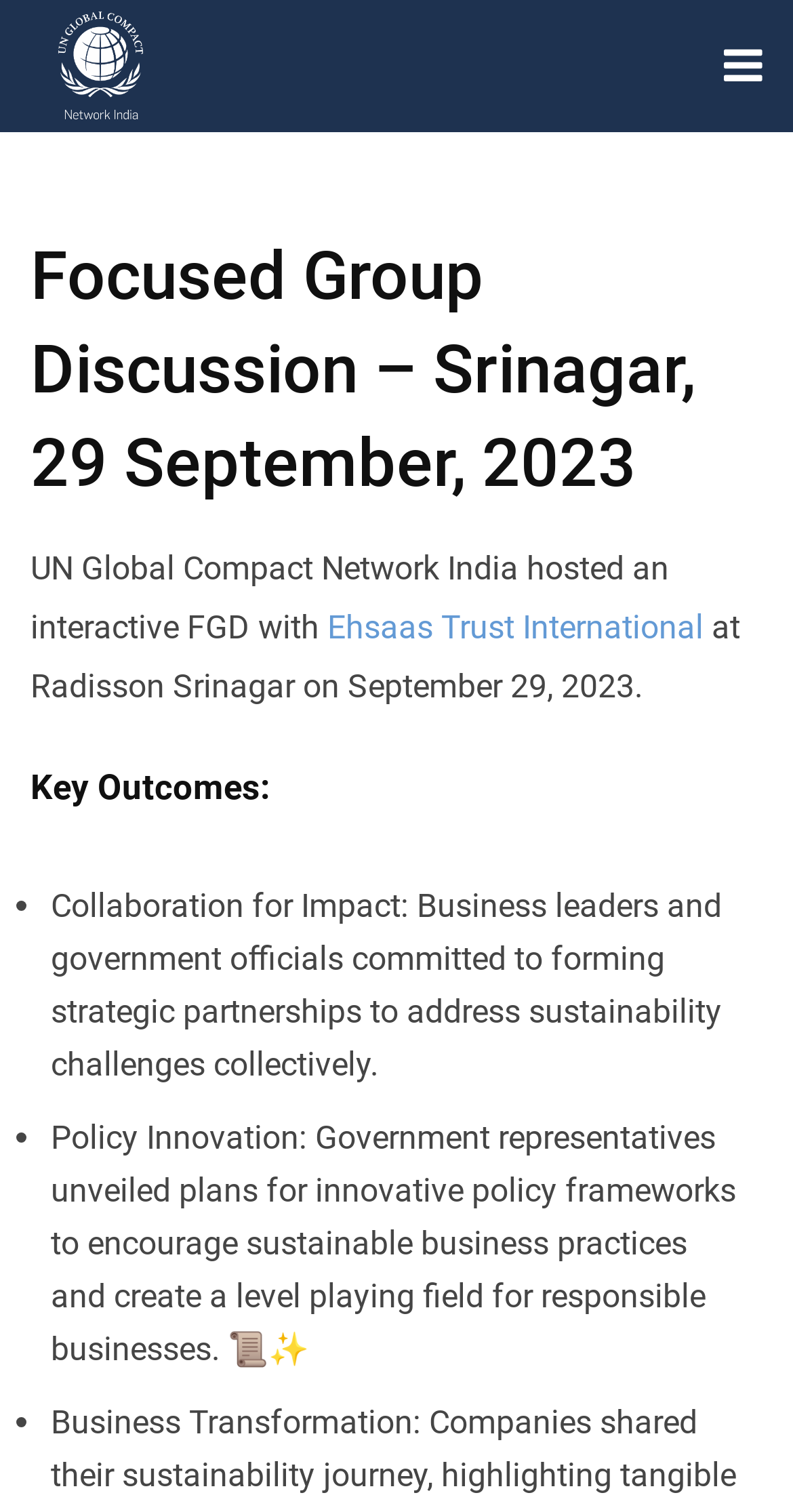What is the first key outcome of the event?
Based on the screenshot, provide your answer in one word or phrase.

Collaboration for Impact